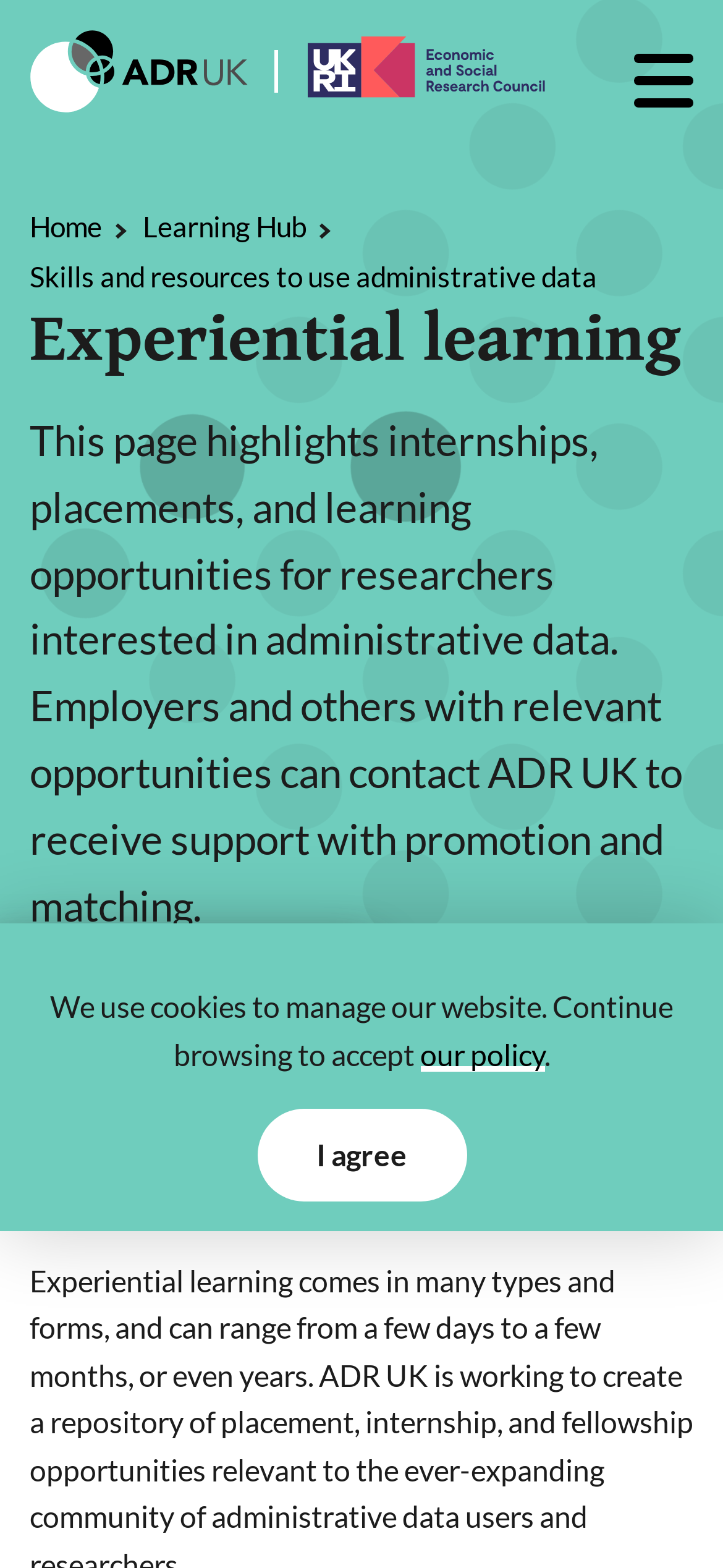Kindly determine the bounding box coordinates of the area that needs to be clicked to fulfill this instruction: "Access 'Science' topics".

None